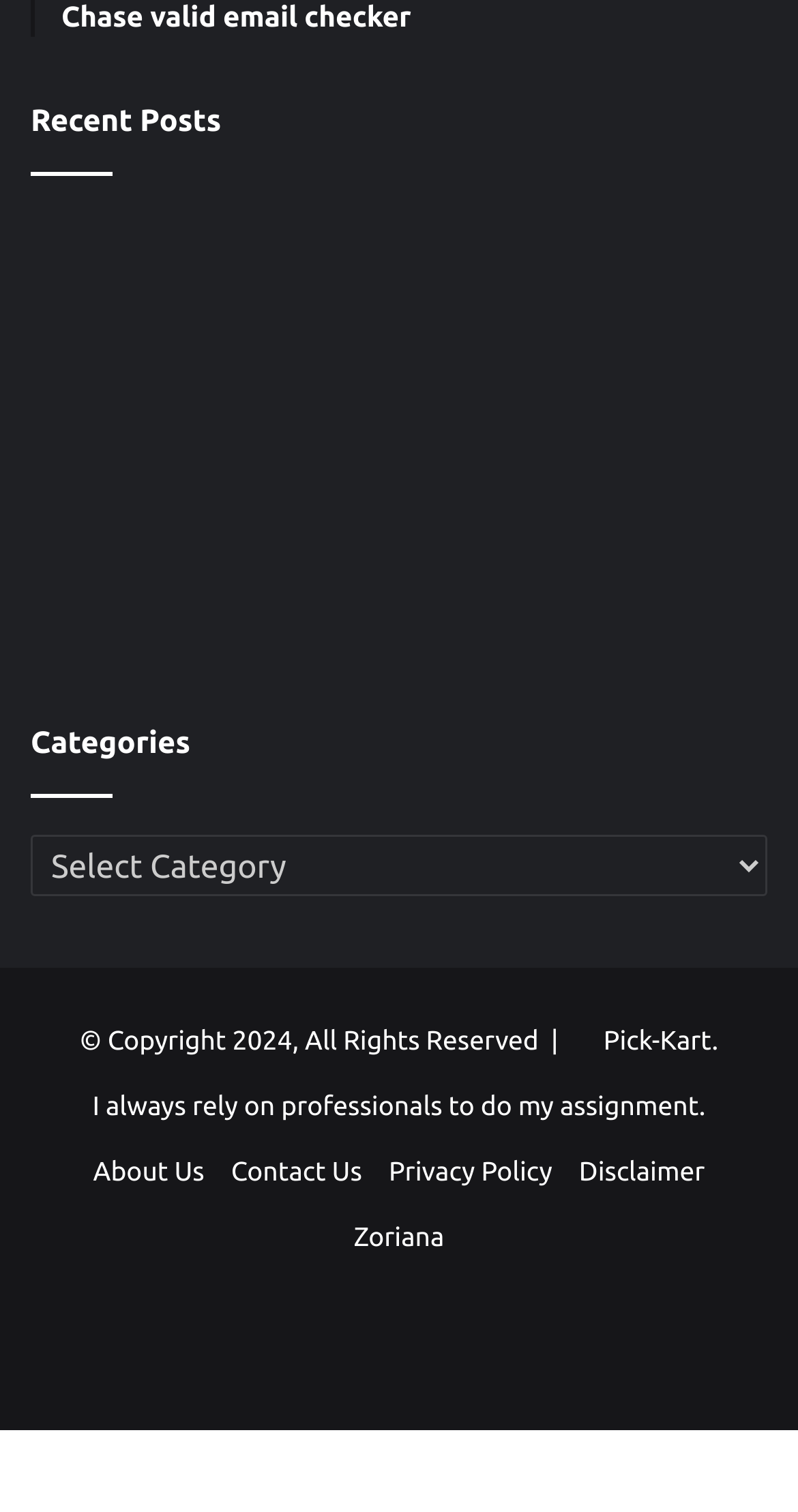Given the element description: "Zoriana", predict the bounding box coordinates of the UI element it refers to, using four float numbers between 0 and 1, i.e., [left, top, right, bottom].

[0.443, 0.81, 0.557, 0.829]